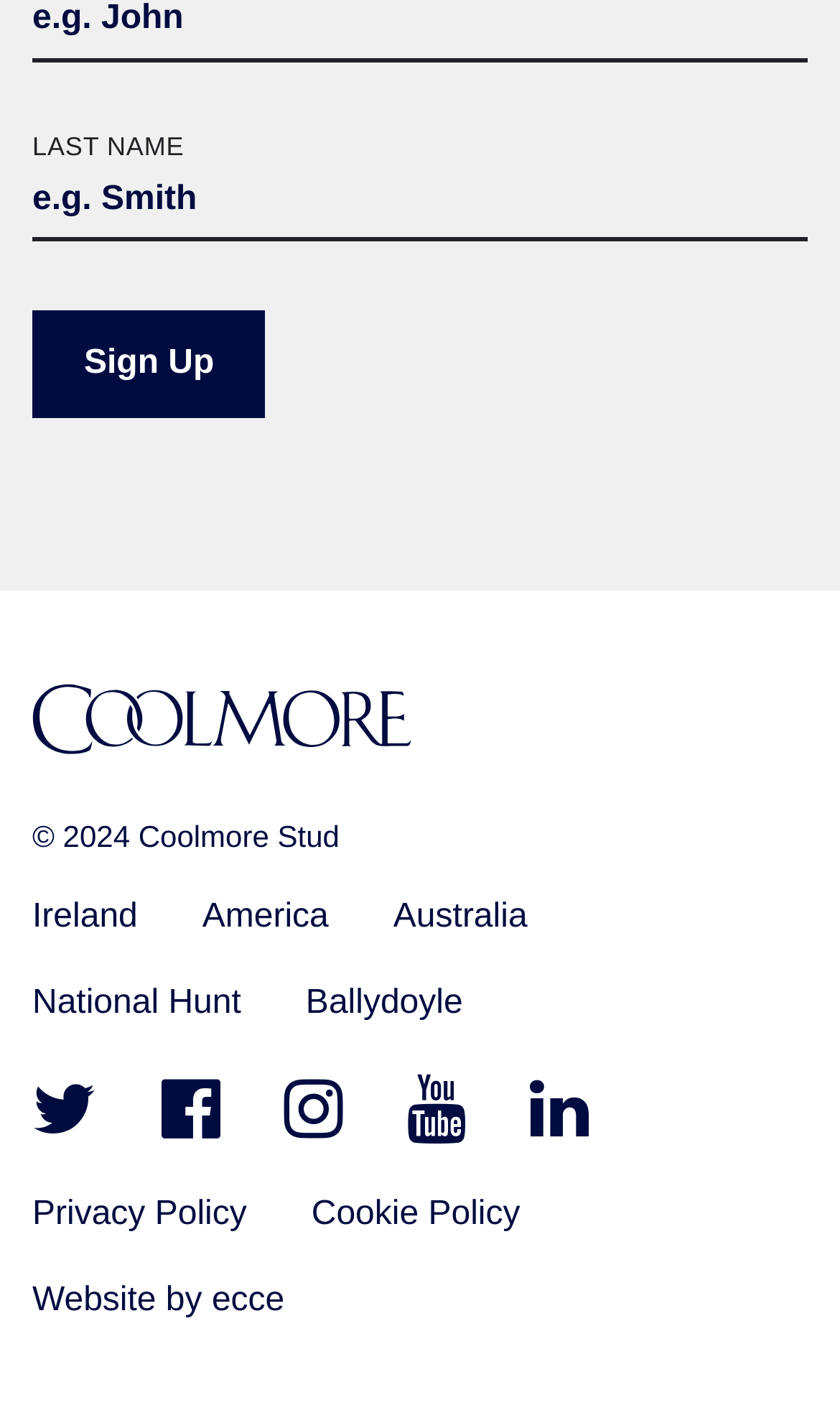Please identify the bounding box coordinates of where to click in order to follow the instruction: "Click sign up".

[0.038, 0.221, 0.317, 0.298]